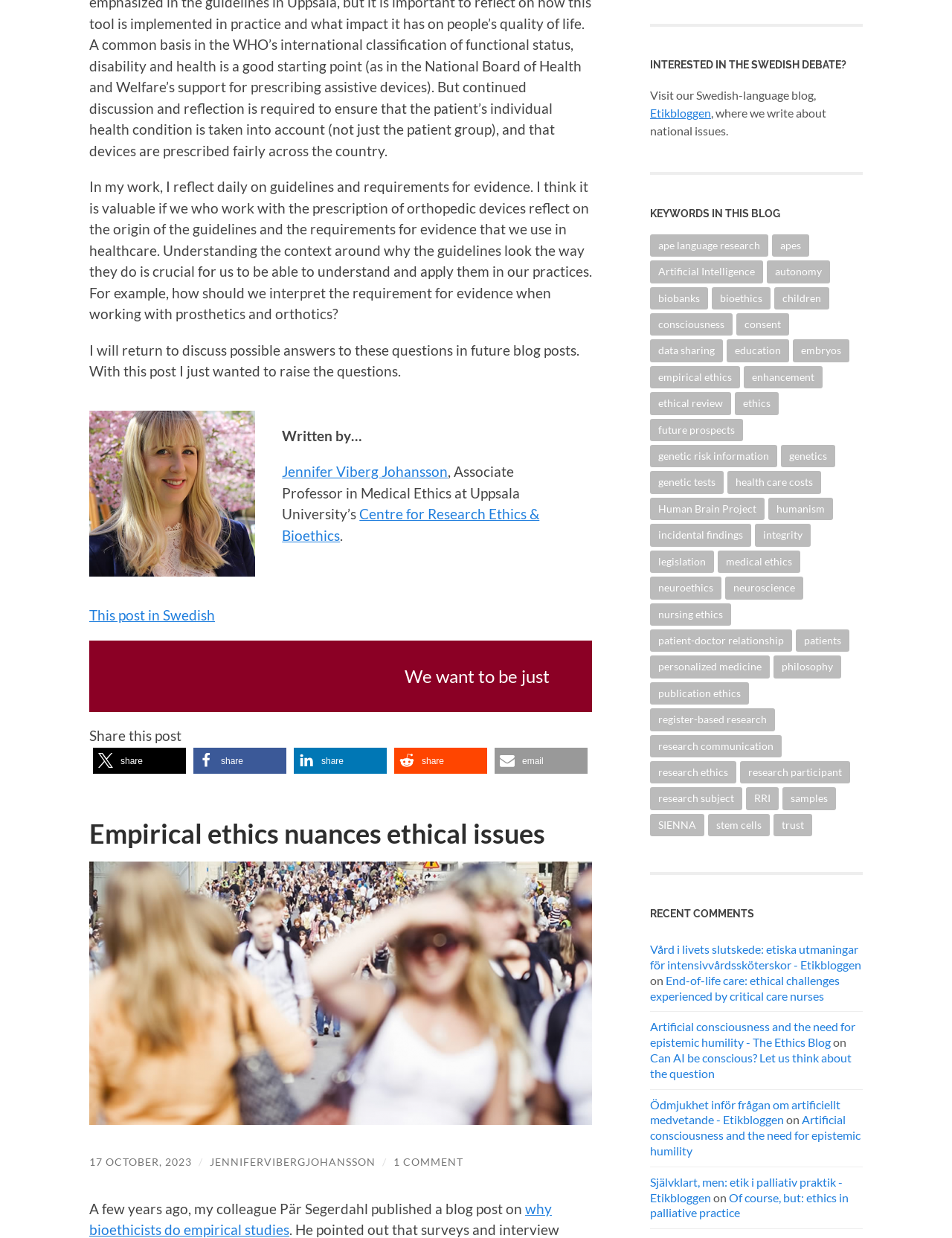Carefully observe the image and respond to the question with a detailed answer:
What is the topic of the blog post?

The topic of the blog post can be determined by reading the heading 'Empirical ethics nuances ethical issues' which is a prominent element on the webpage.